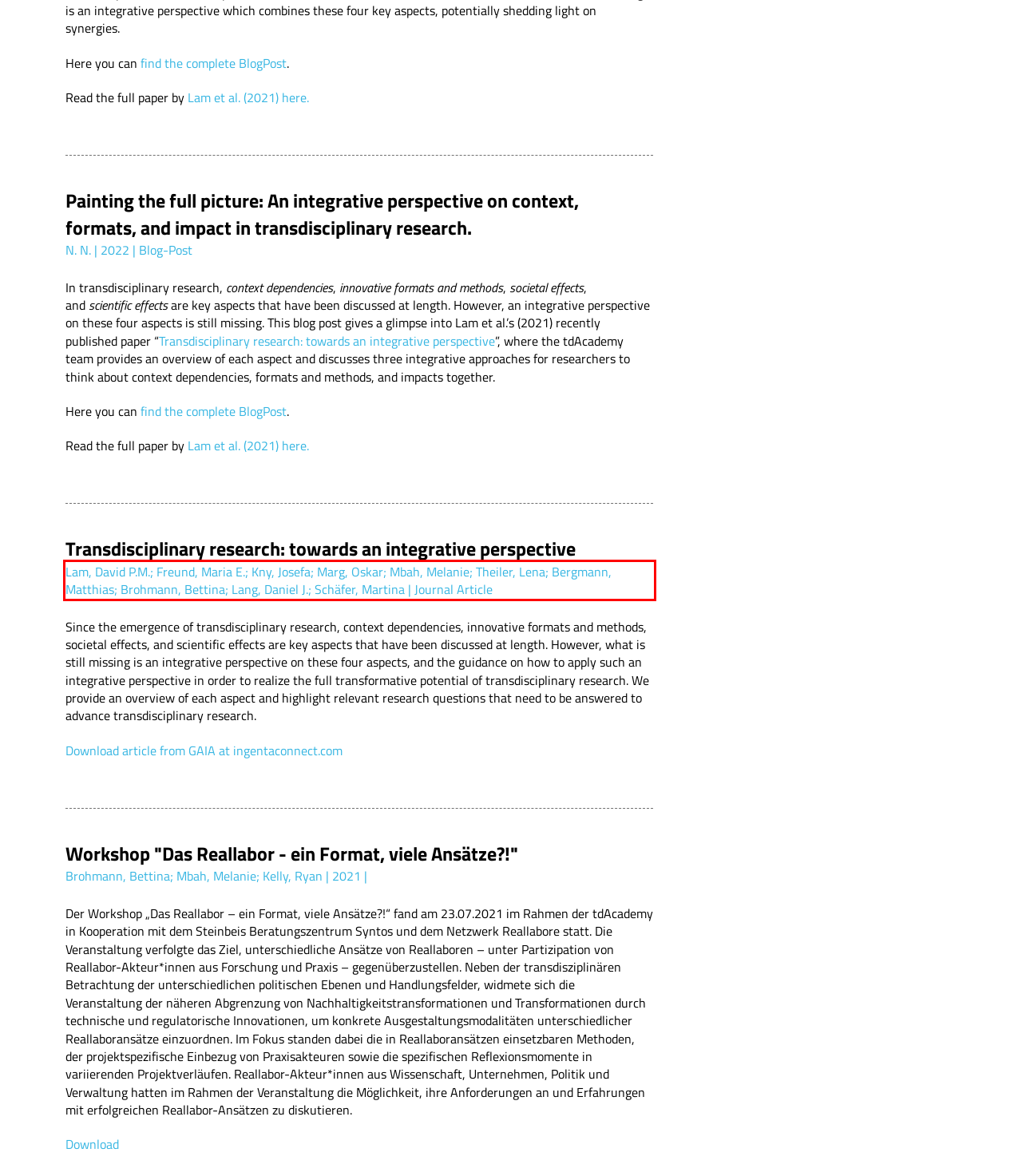Inspect the webpage screenshot that has a red bounding box and use OCR technology to read and display the text inside the red bounding box.

Lam, David P.M.; Freund, Maria E.; Kny, Josefa; Marg, Oskar; Mbah, Melanie; Theiler, Lena; Bergmann, Matthias; Brohmann, Bettina; Lang, Daniel J.; Schäfer, Martina | Journal Article